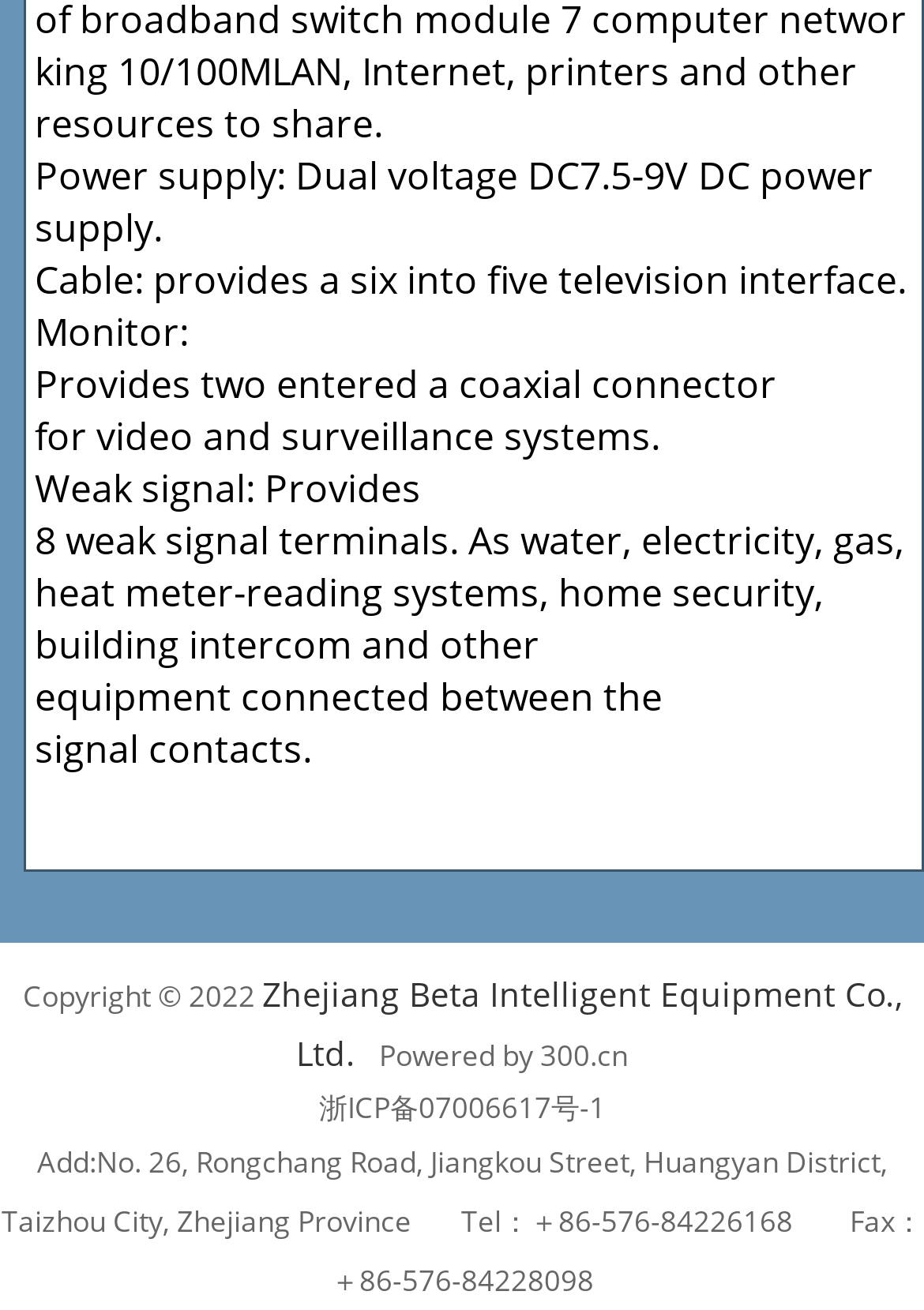Identify and provide the bounding box coordinates of the UI element described: "parent_node: Fax：". The coordinates should be formatted as [left, top, right, bottom], with each number being a float between 0 and 1.

[0.858, 0.918, 0.865, 0.948]